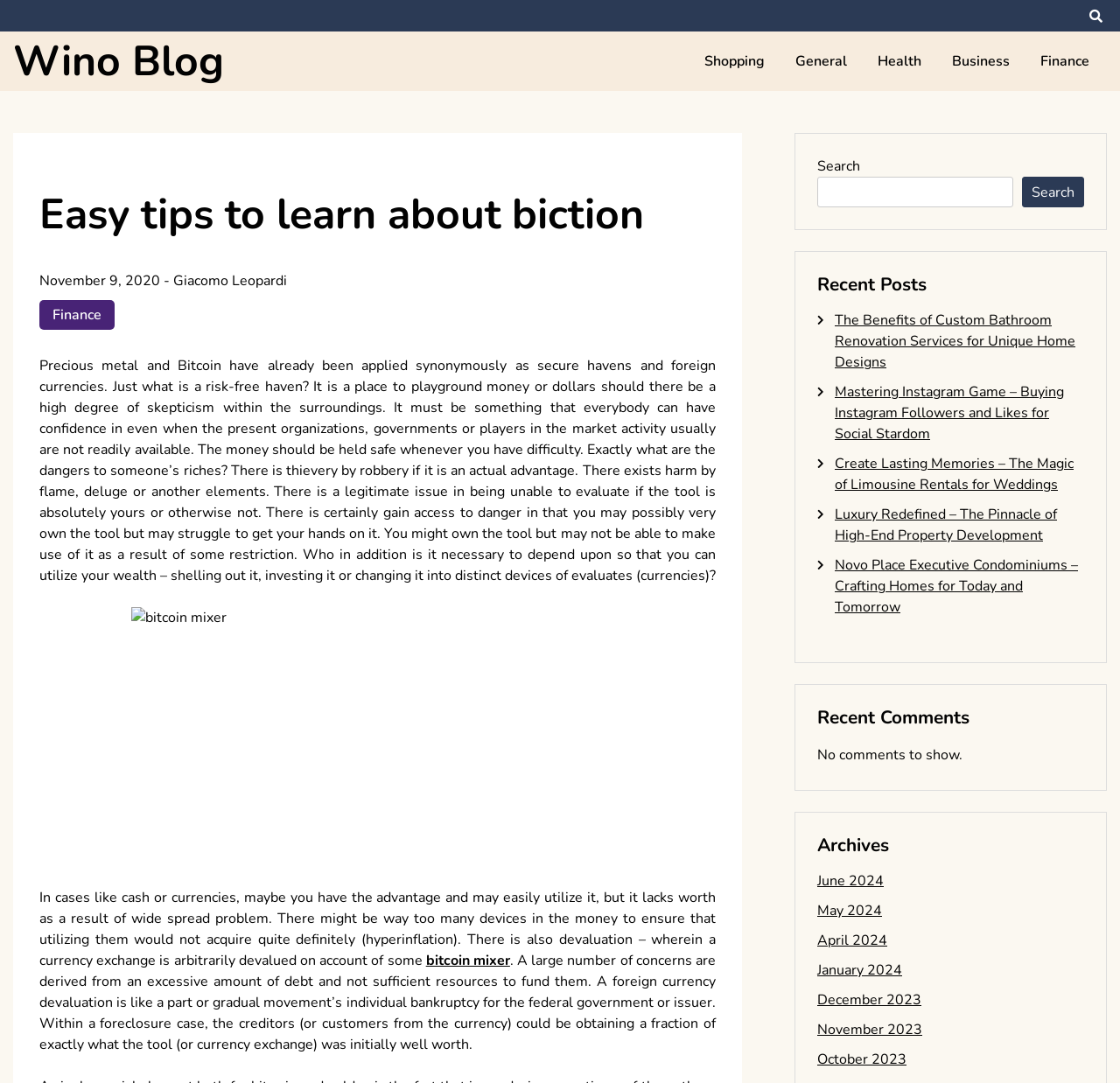Locate and extract the headline of this webpage.

Easy tips to learn about biction